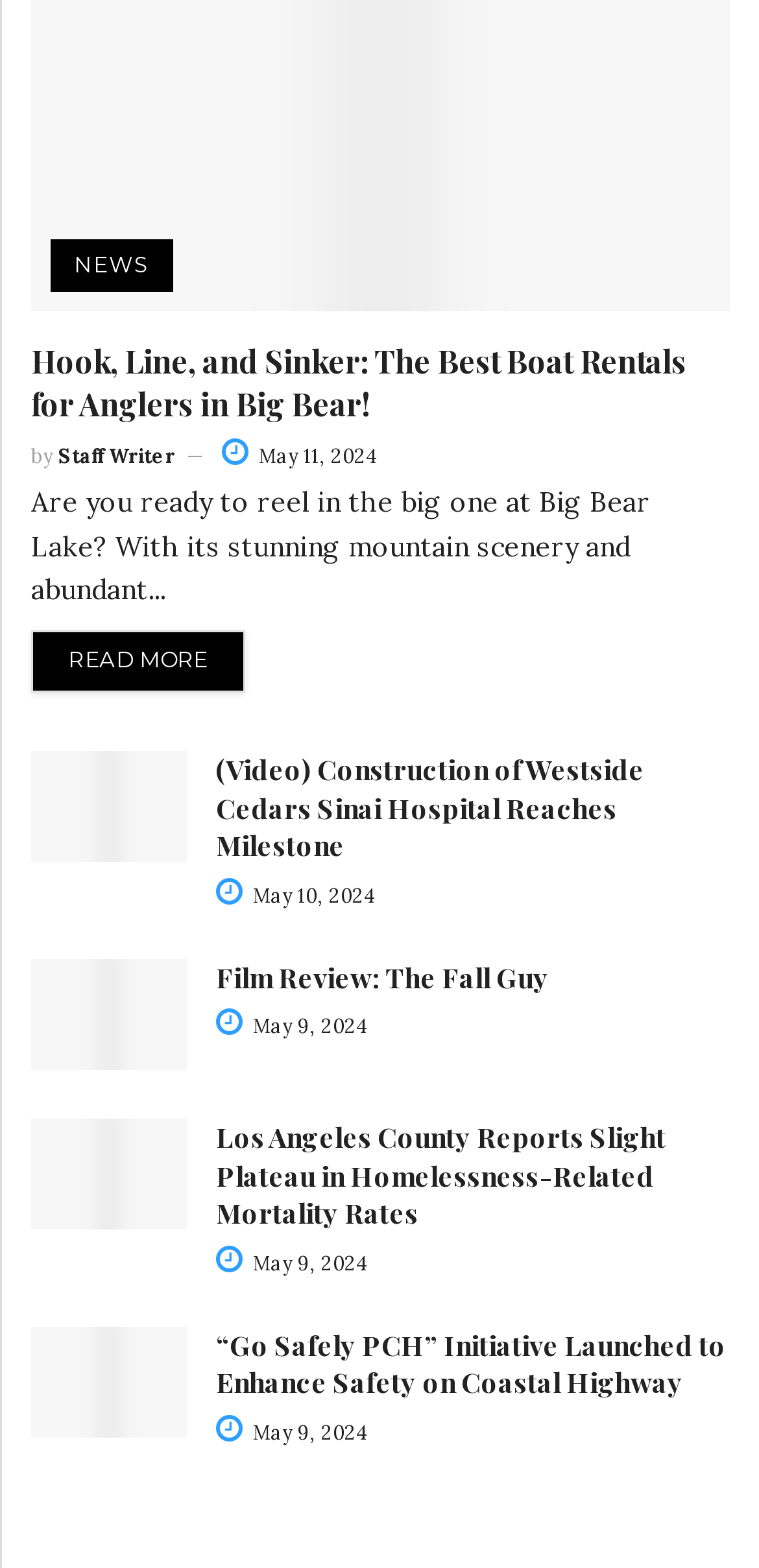How many articles are on this webpage?
Your answer should be a single word or phrase derived from the screenshot.

5